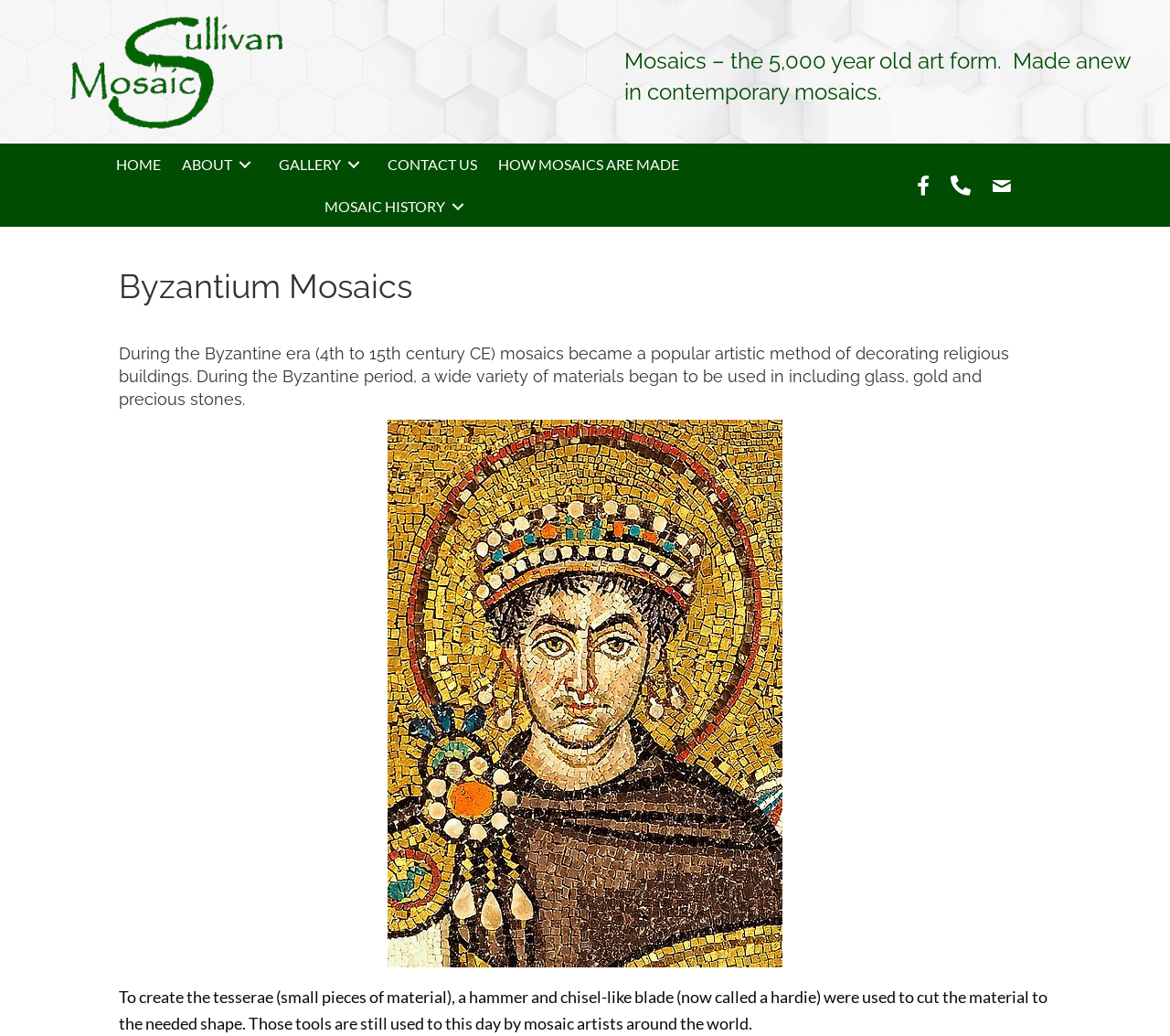Please answer the following query using a single word or phrase: 
What is the name of the business?

Sullivan Mosaics LLC